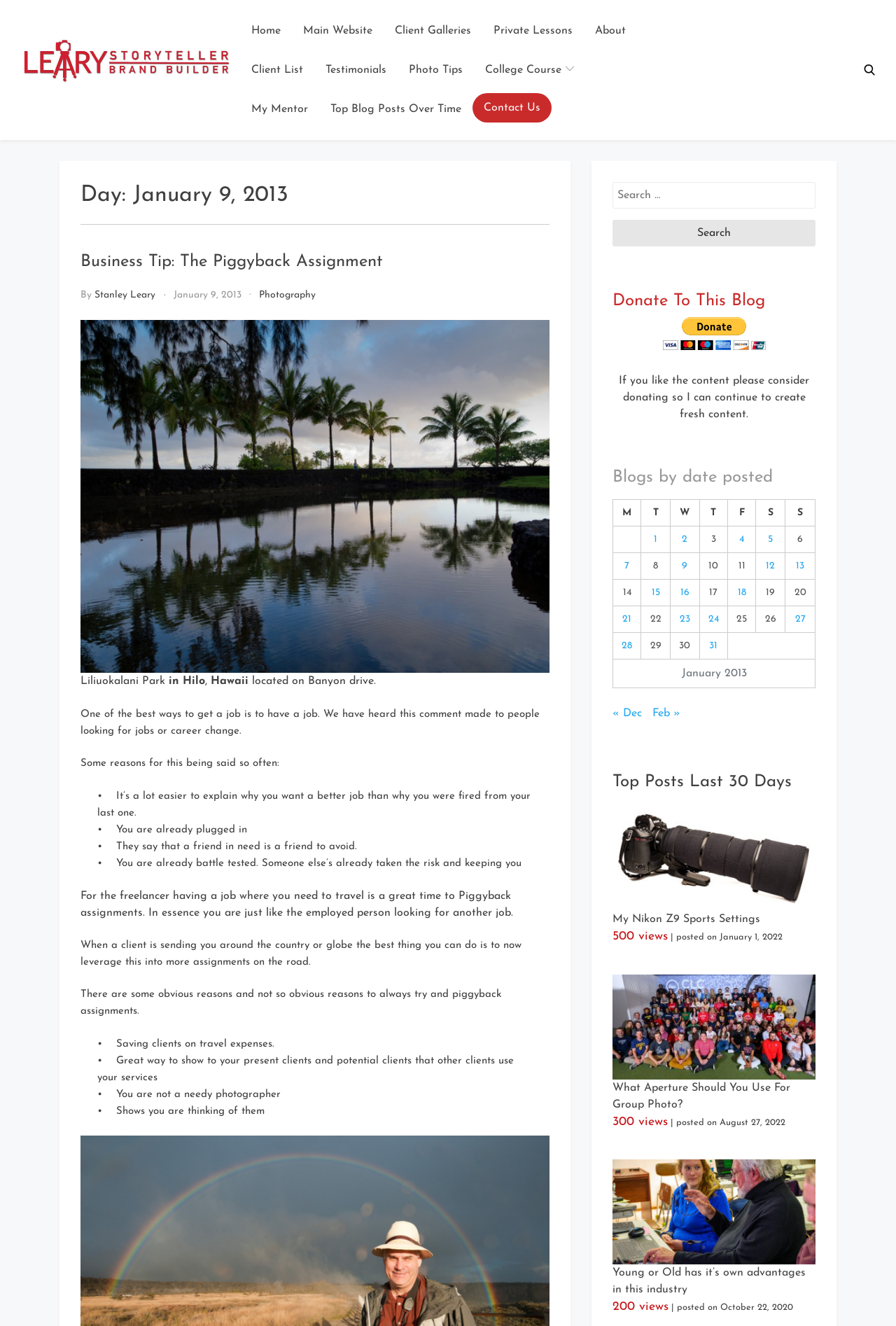Look at the image and give a detailed response to the following question: What is the title of the latest blog post?

The latest blog post is located in the main content area of the webpage, and its title is 'Business Tip: The Piggyback Assignment', which is a heading element.